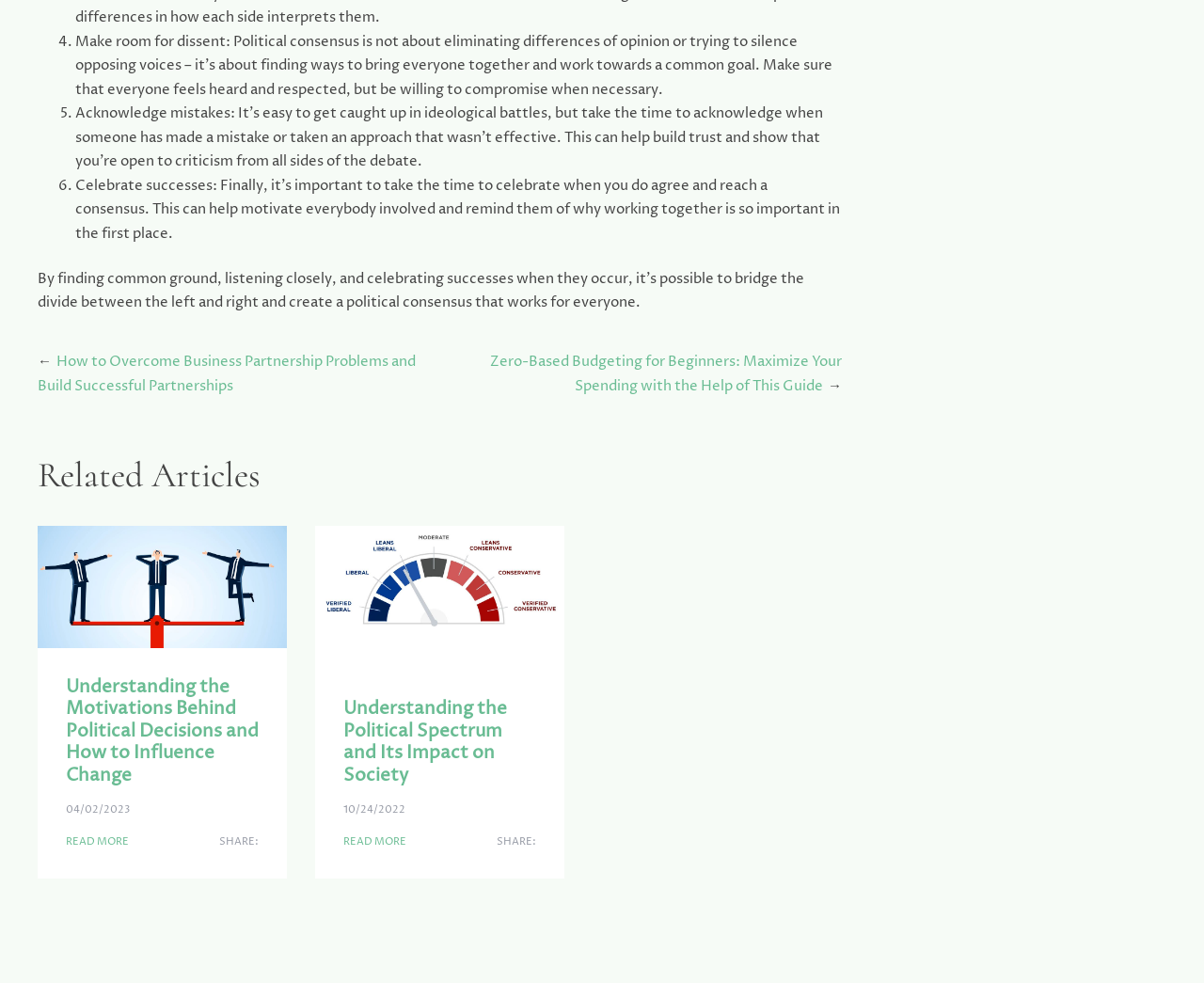Locate the UI element described by (616) 949-9290 in the provided webpage screenshot. Return the bounding box coordinates in the format (top-left x, top-left y, bottom-right x, bottom-right y), ensuring all values are between 0 and 1.

None